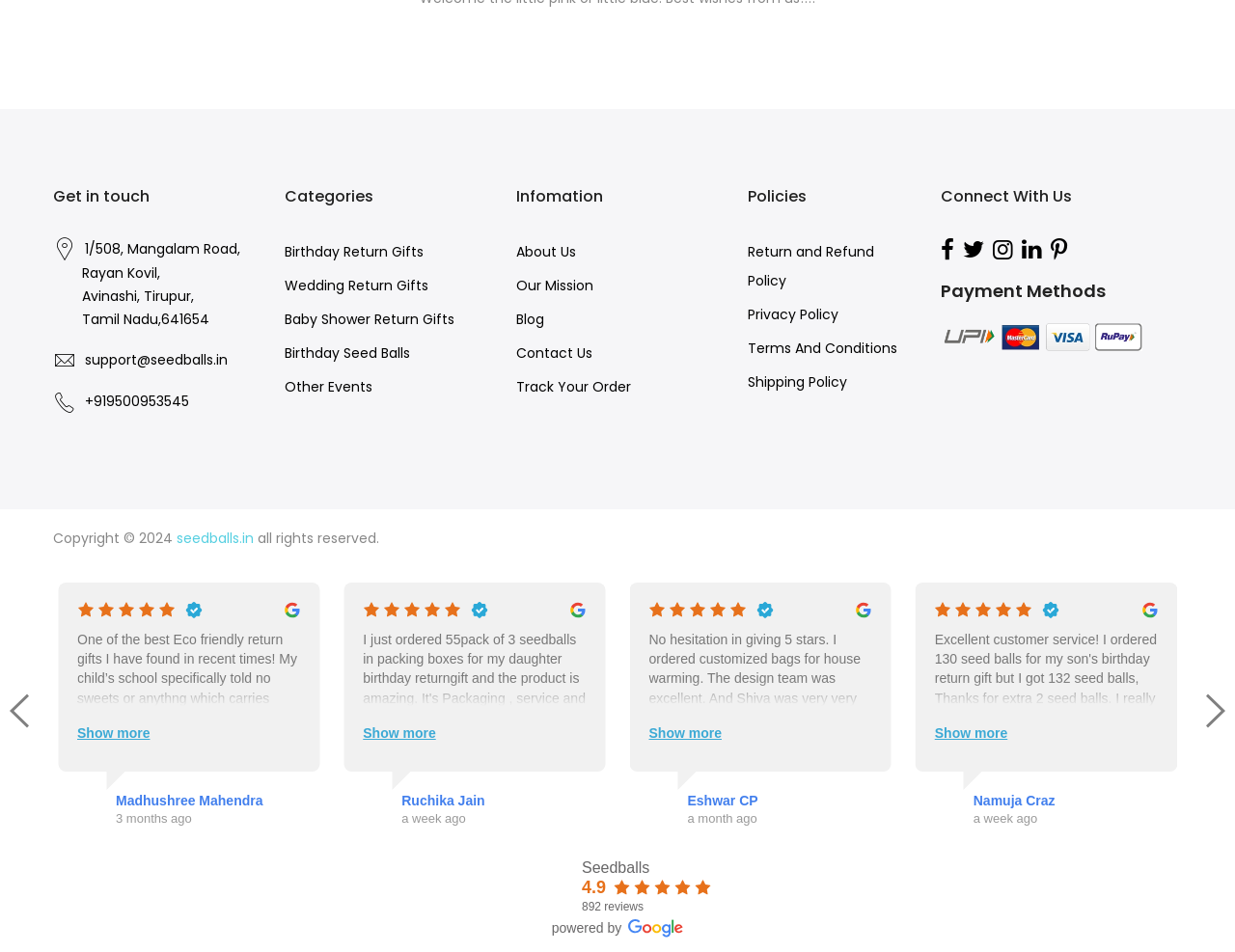Please determine the bounding box coordinates of the element to click on in order to accomplish the following task: "Get in touch with the company". Ensure the coordinates are four float numbers ranging from 0 to 1, i.e., [left, top, right, bottom].

[0.043, 0.195, 0.207, 0.219]